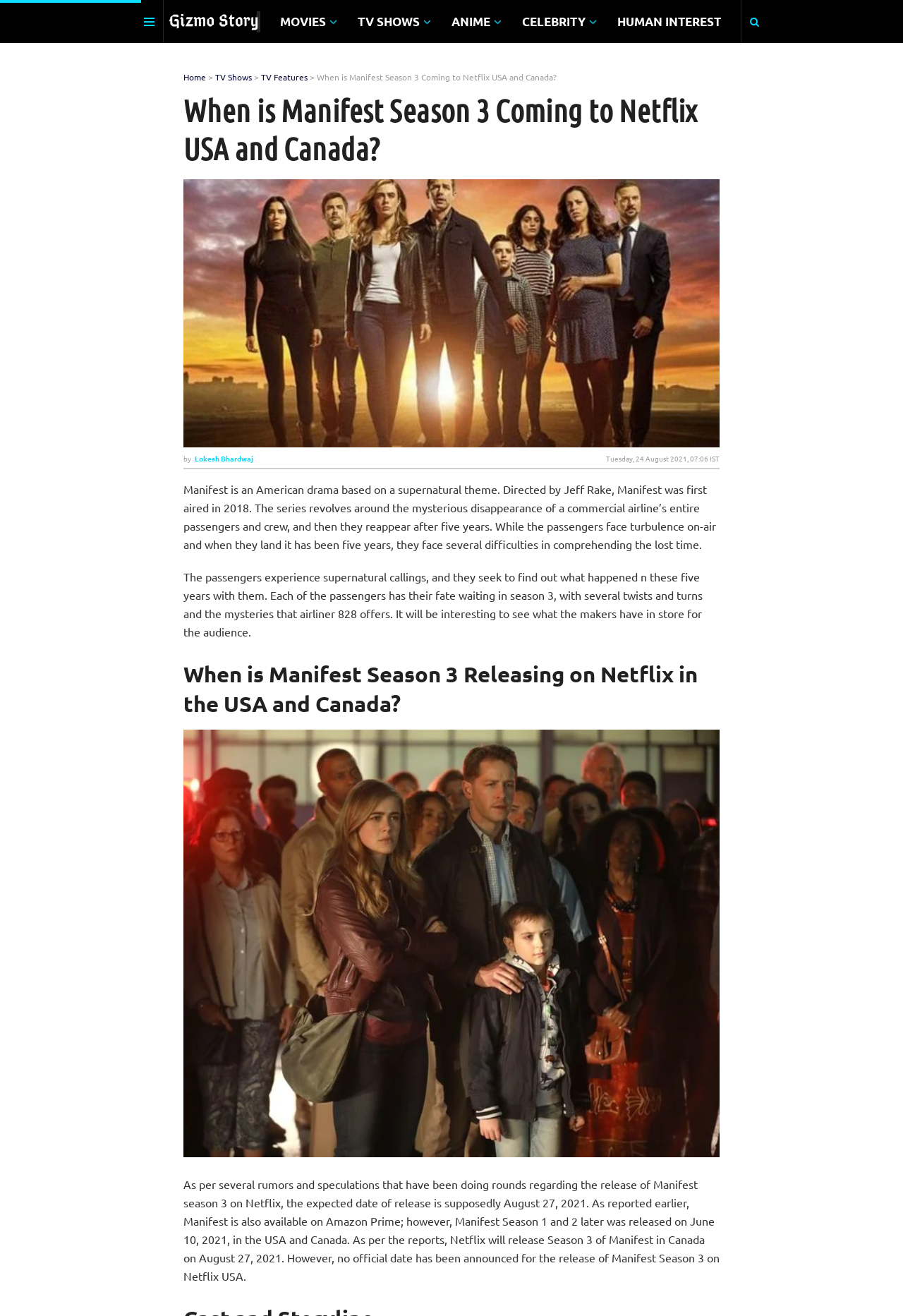Please find the bounding box coordinates in the format (top-left x, top-left y, bottom-right x, bottom-right y) for the given element description. Ensure the coordinates are floating point numbers between 0 and 1. Description: Home

[0.203, 0.054, 0.228, 0.063]